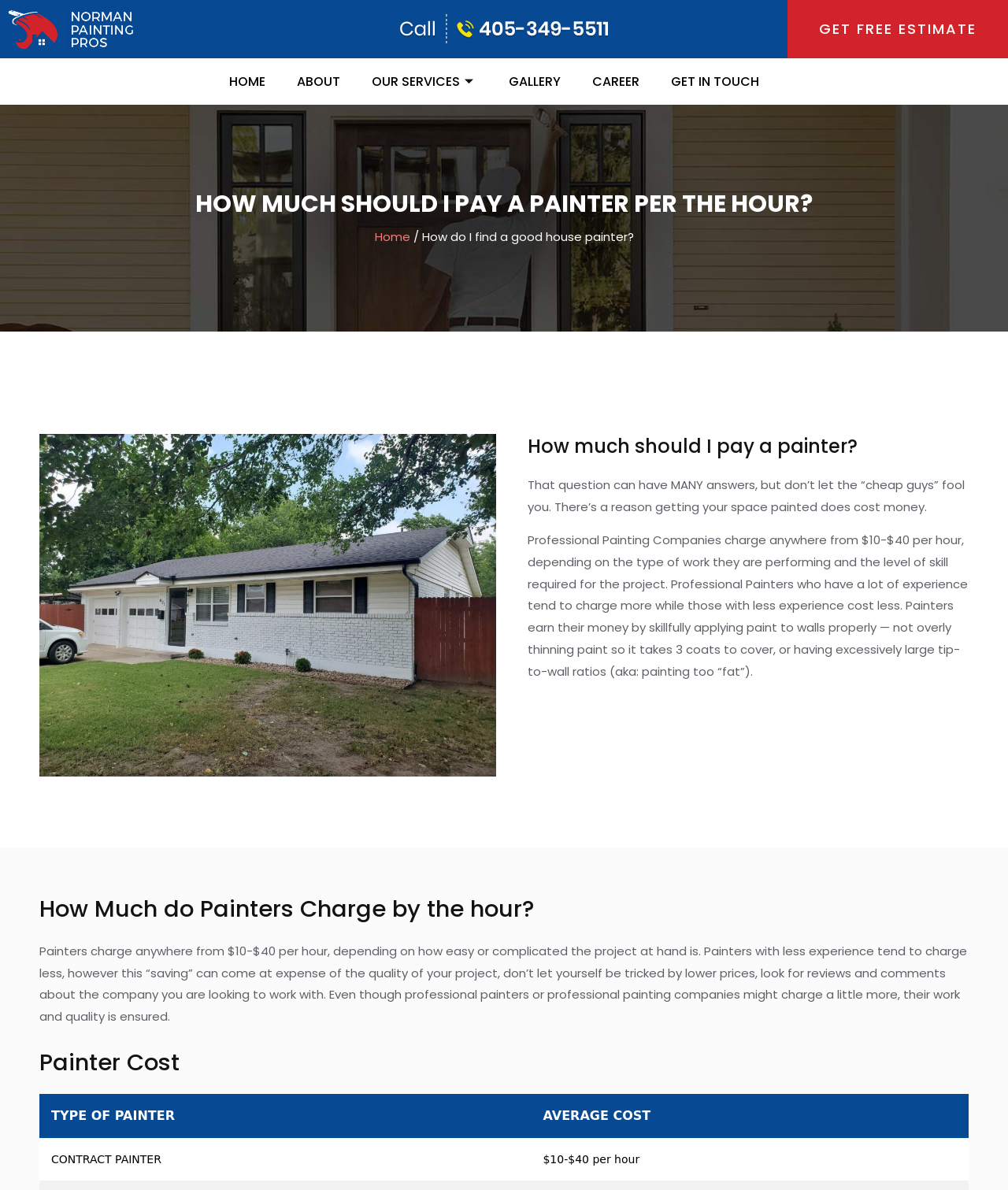Please provide the bounding box coordinates in the format (top-left x, top-left y, bottom-right x, bottom-right y). Remember, all values are floating point numbers between 0 and 1. What is the bounding box coordinate of the region described as: Gallery

[0.489, 0.056, 0.572, 0.081]